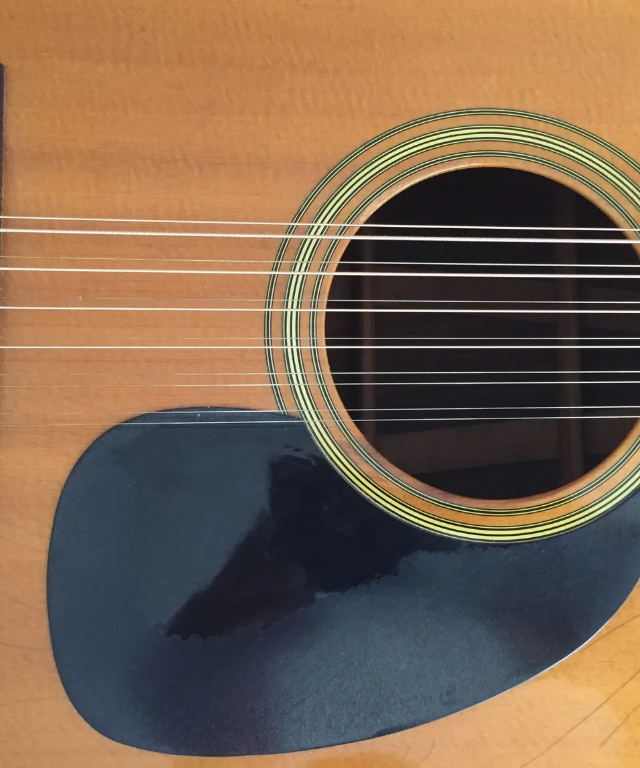What is the shape of the soundhole?
Please look at the screenshot and answer using one word or phrase.

Circular